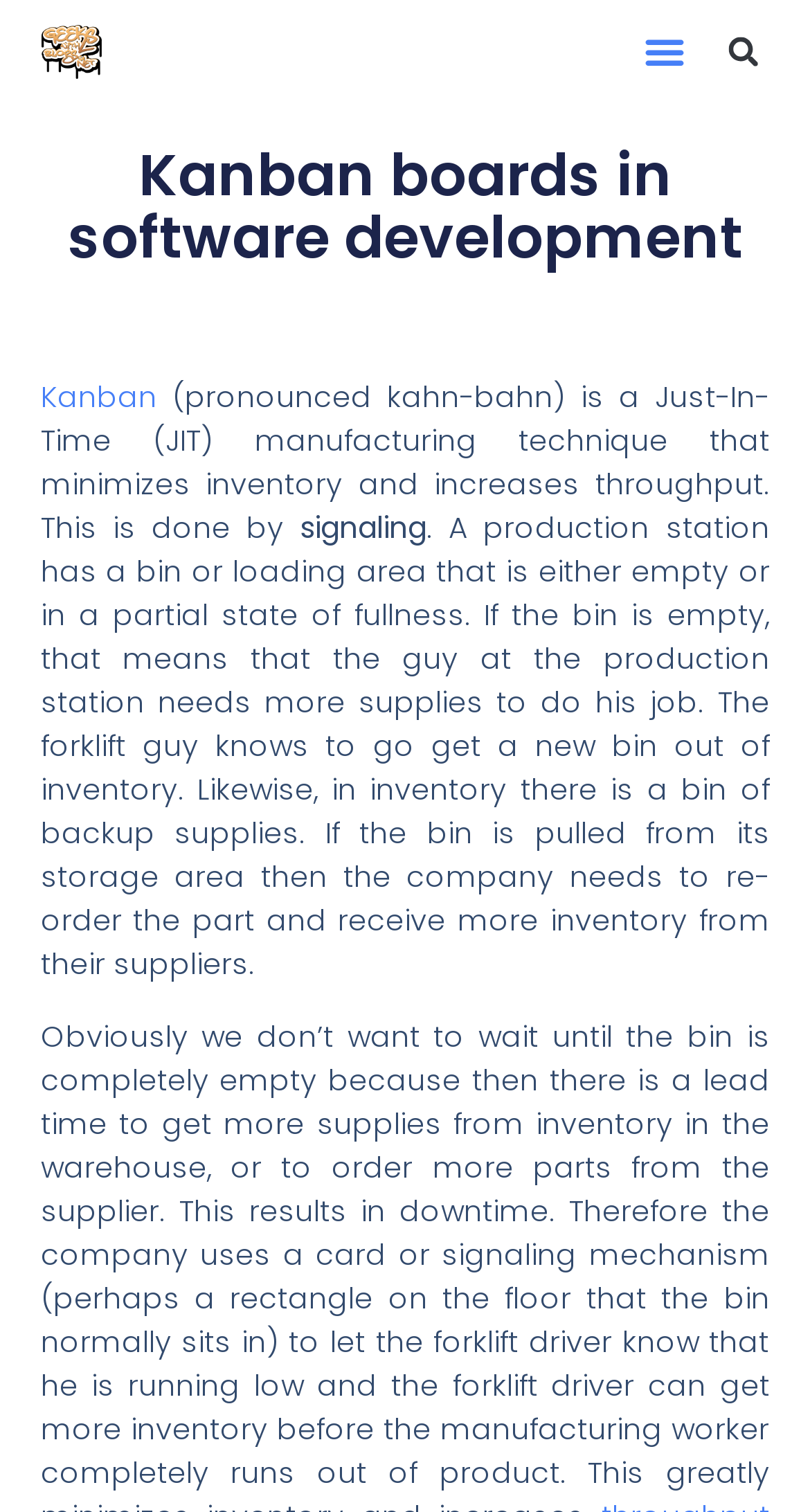What is the purpose of a bin in a production station?
Answer with a single word or short phrase according to what you see in the image.

To hold supplies